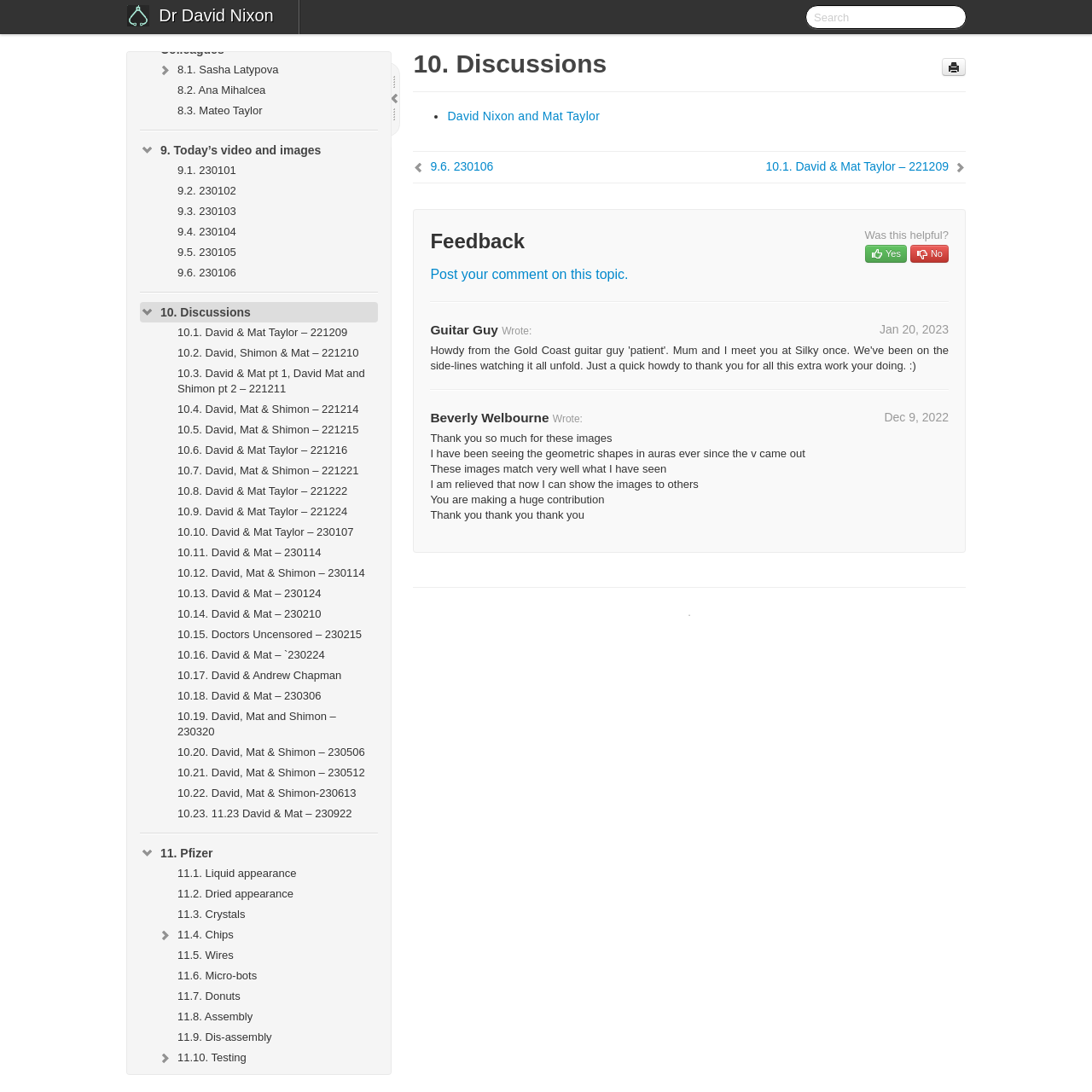What is the date of the video or image 9.1?
From the screenshot, supply a one-word or short-phrase answer.

230101